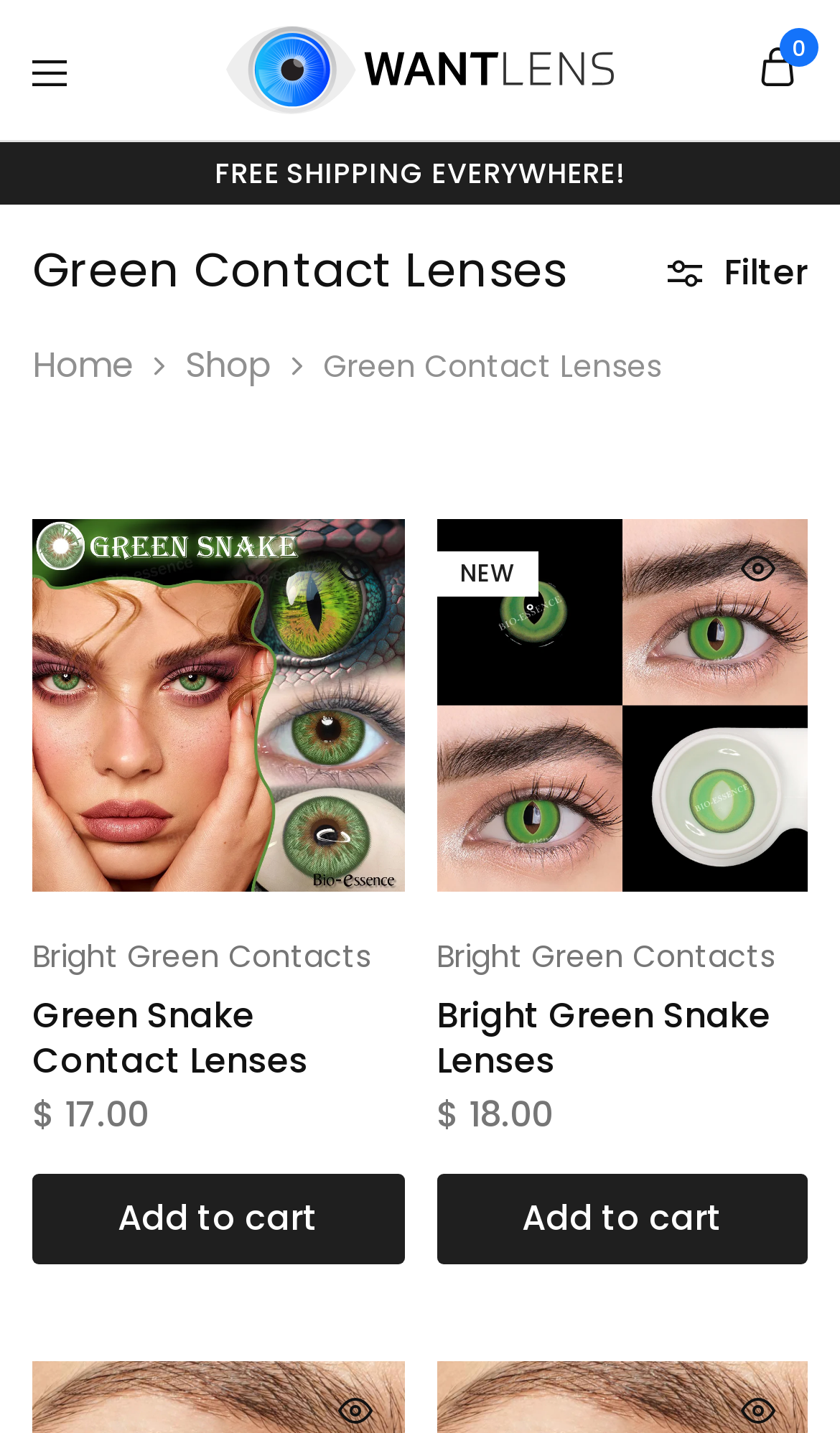What is the shipping policy of the website?
Using the screenshot, give a one-word or short phrase answer.

Free shipping everywhere